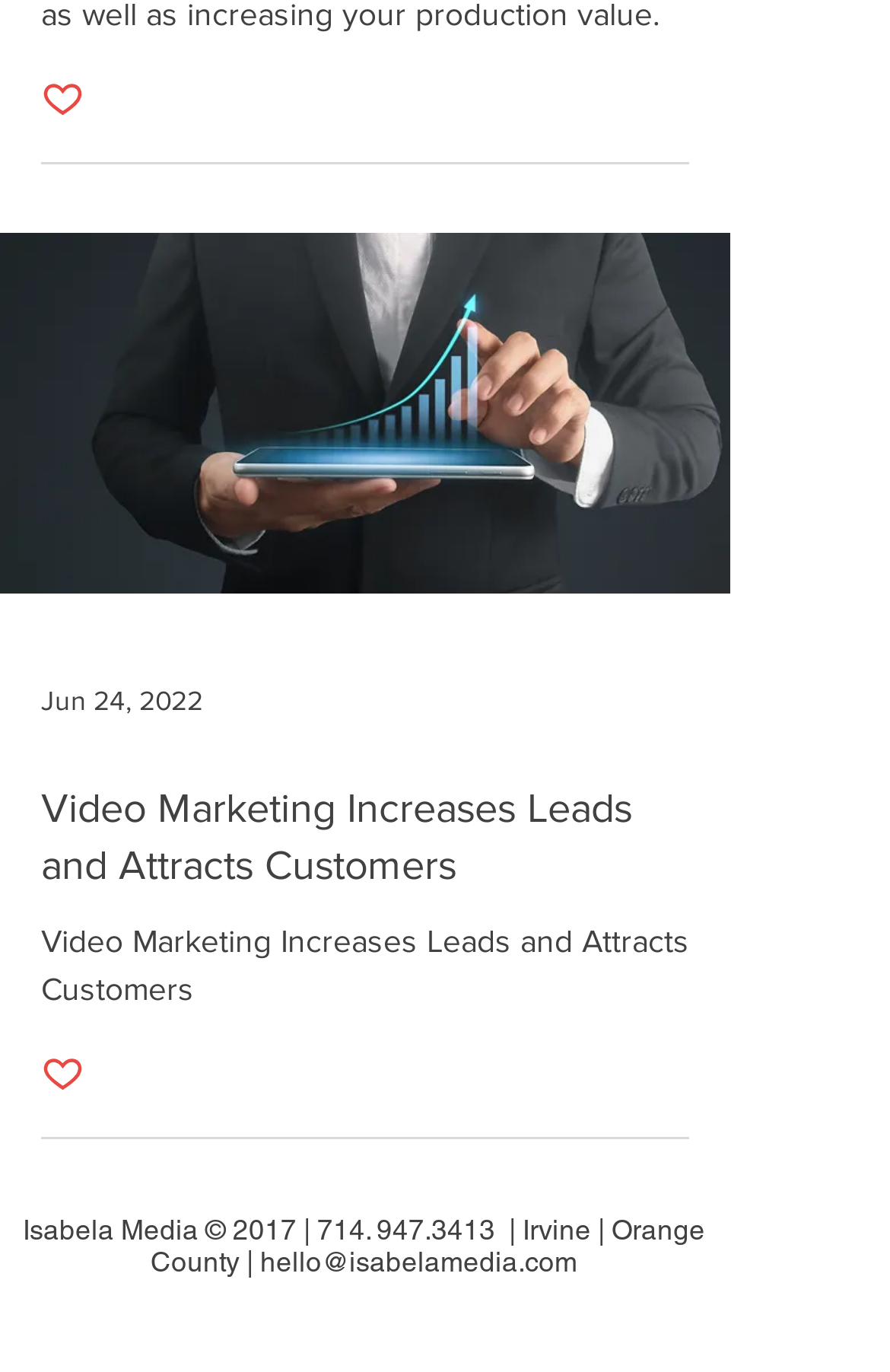Is there a video mentioned in the article?
Look at the image and answer with only one word or phrase.

Yes